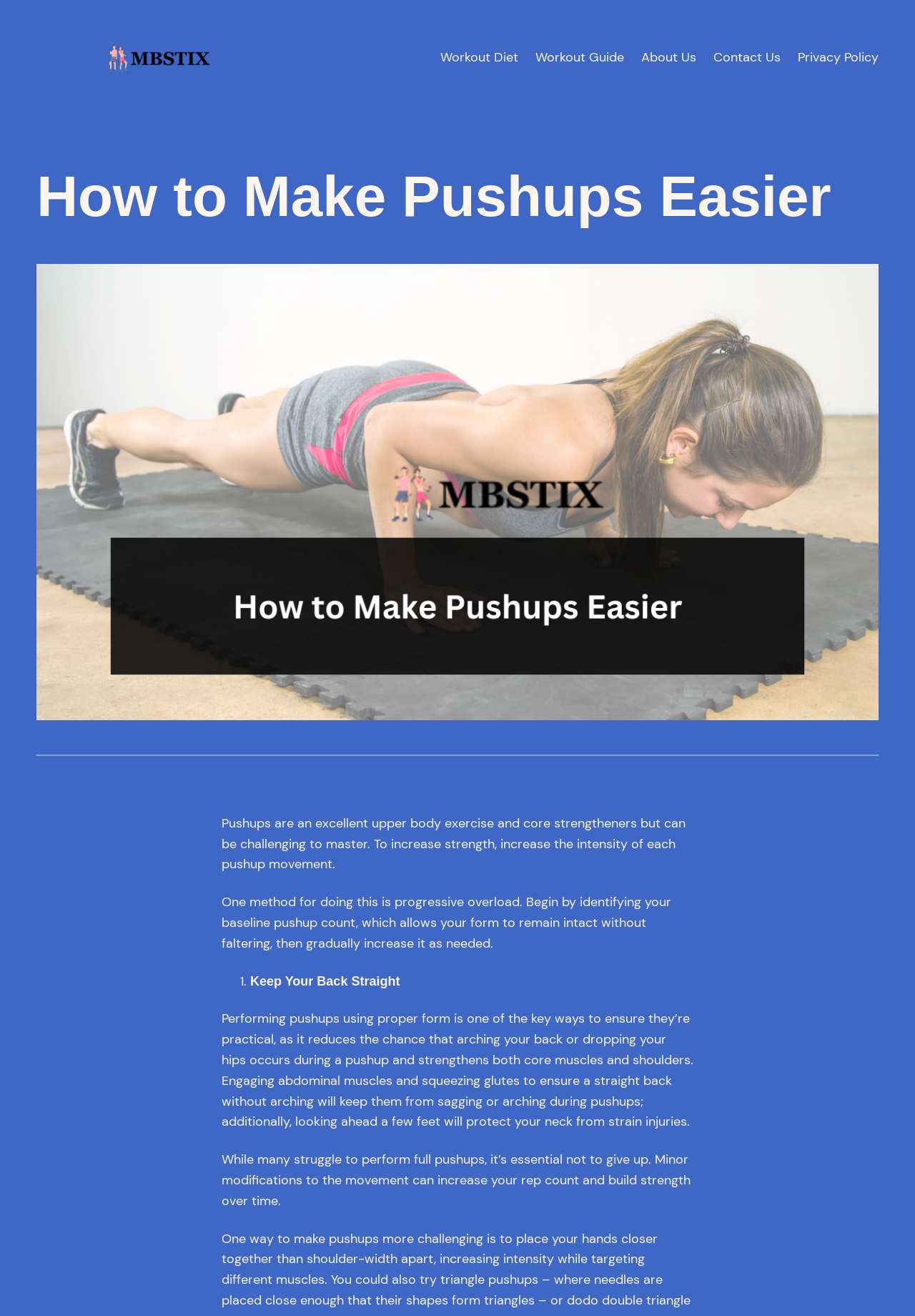What is the main topic of the article?
Use the information from the screenshot to give a comprehensive response to the question.

The main topic of the article is 'How to Make Pushups Easier', which is indicated by the heading at the top of the webpage and the content of the article.